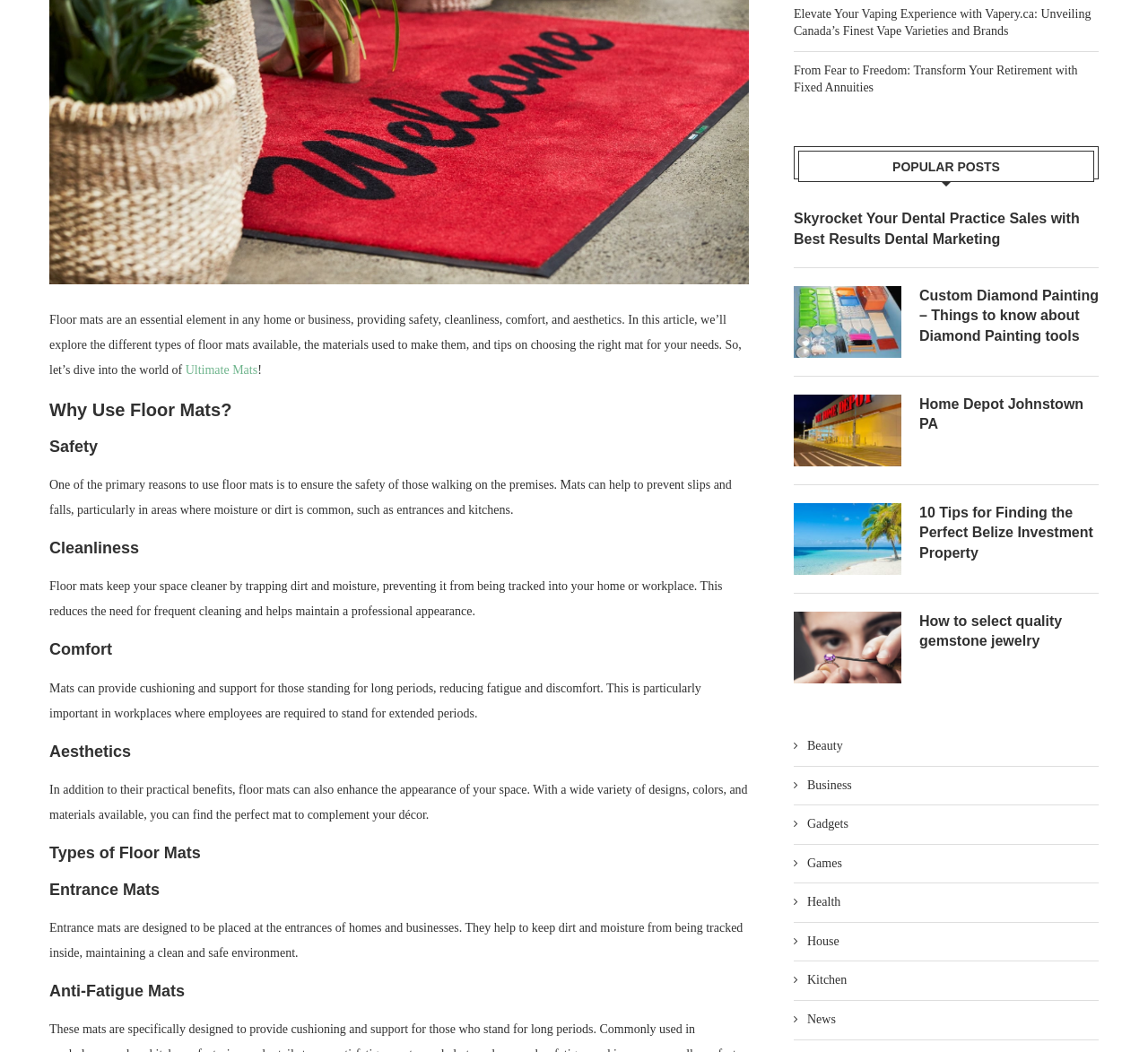For the given element description [MR] Wikipedia: Battle of Largs, determine the bounding box coordinates of the UI element. The coordinates should follow the format (top-left x, top-left y, bottom-right x, bottom-right y) and be within the range of 0 to 1.

None